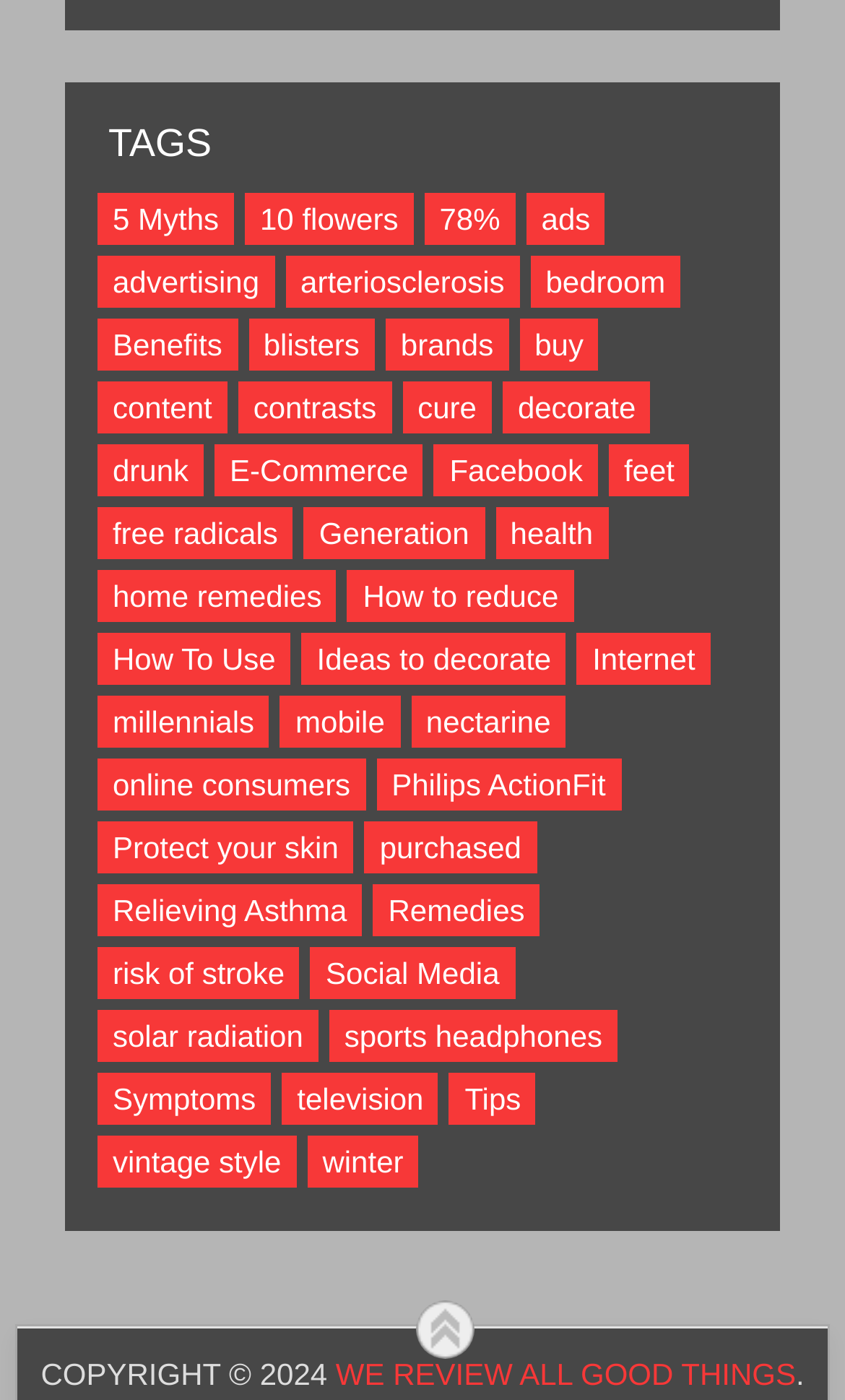Determine the coordinates of the bounding box for the clickable area needed to execute this instruction: "Explore 'E-Commerce'".

[0.254, 0.317, 0.501, 0.354]